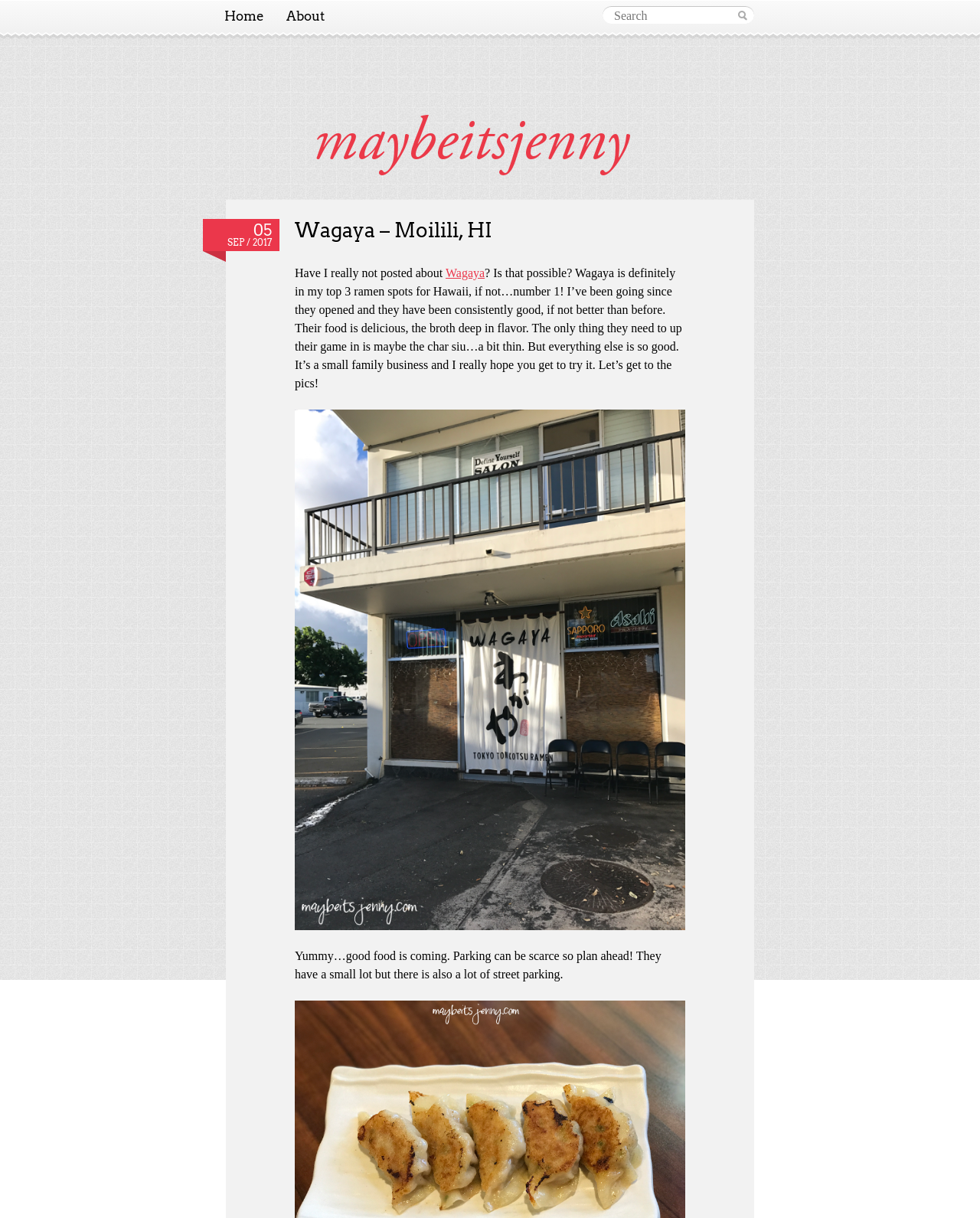Give a concise answer of one word or phrase to the question: 
What is the author's suggestion for parking at Wagaya?

Plan ahead